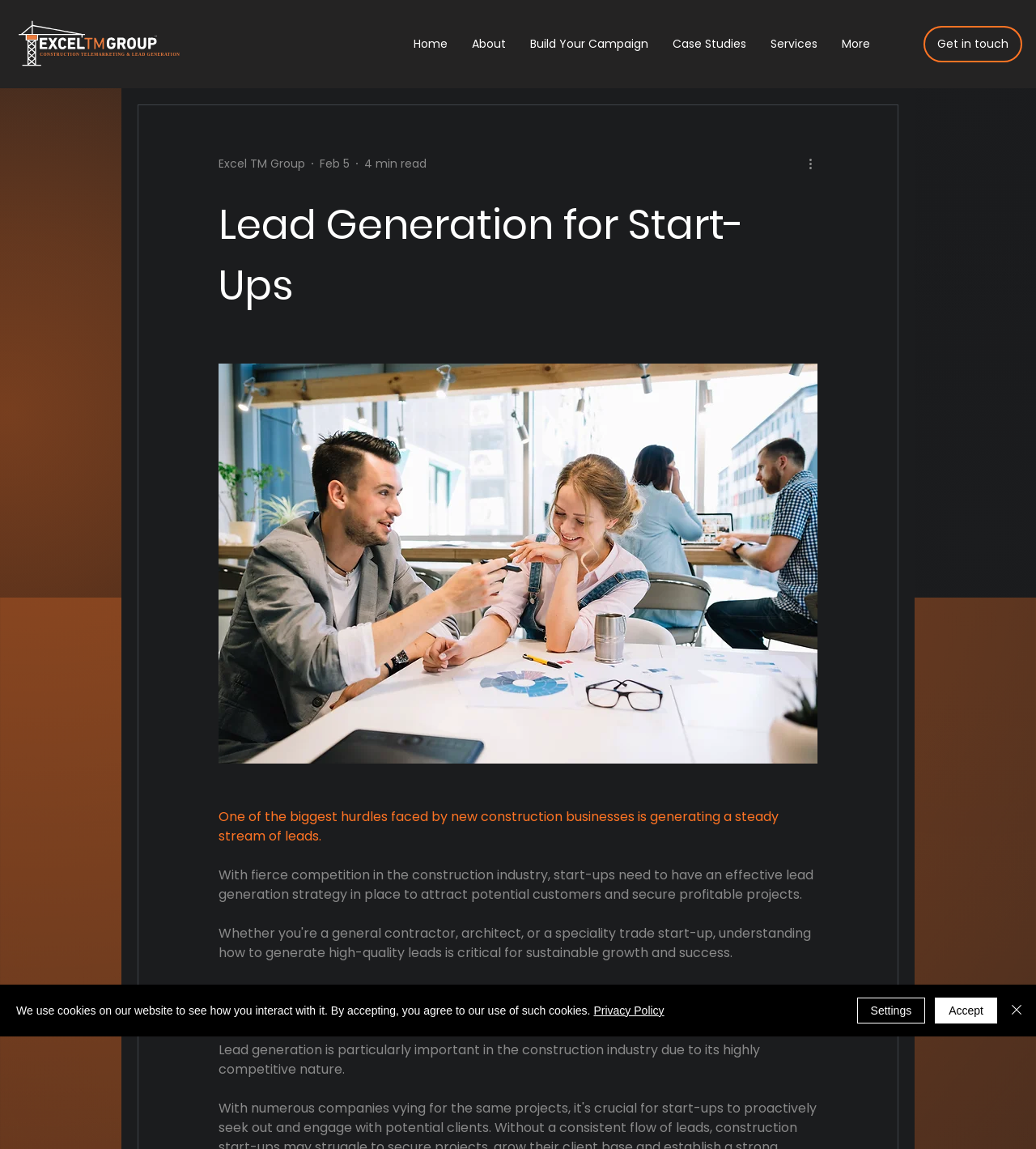Please reply with a single word or brief phrase to the question: 
What is the company mentioned in the article?

Excel TM Group